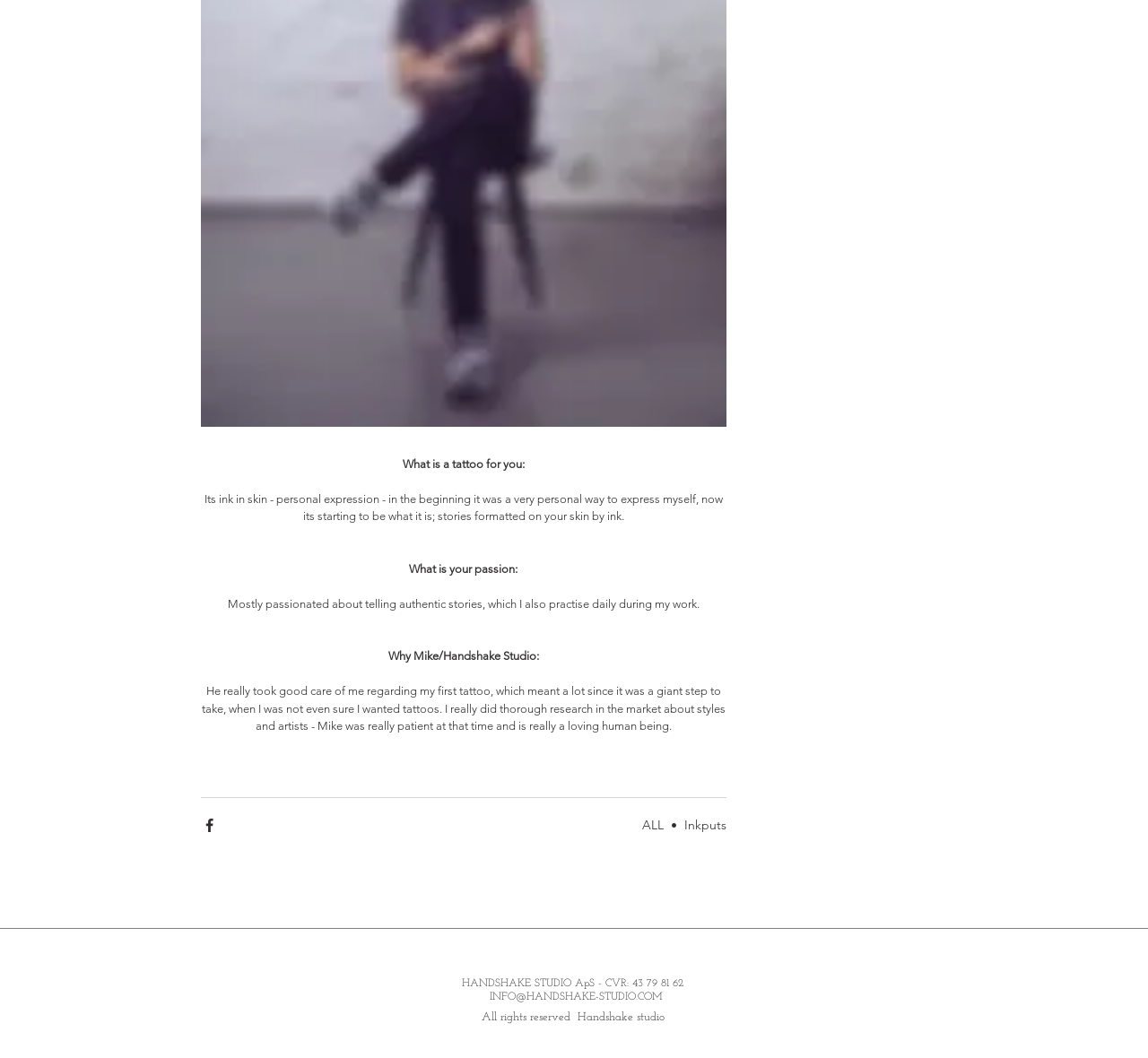Given the description of the UI element: "INFO@HANDSHAKE-STUDIO.COM", predict the bounding box coordinates in the form of [left, top, right, bottom], with each value being a float between 0 and 1.

[0.427, 0.937, 0.577, 0.947]